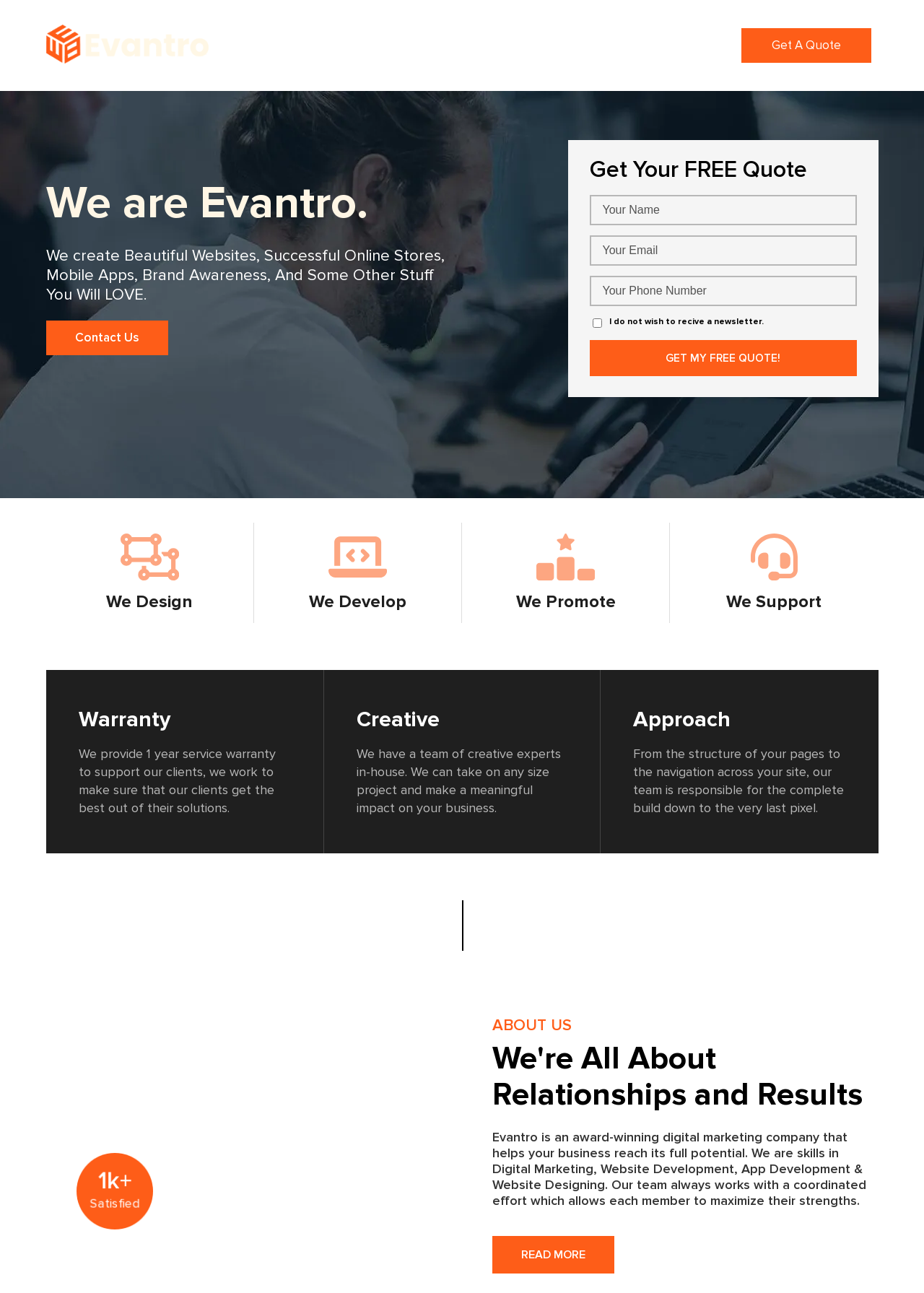Determine the bounding box coordinates of the clickable region to carry out the instruction: "Click the 'Home' link".

[0.361, 0.022, 0.396, 0.049]